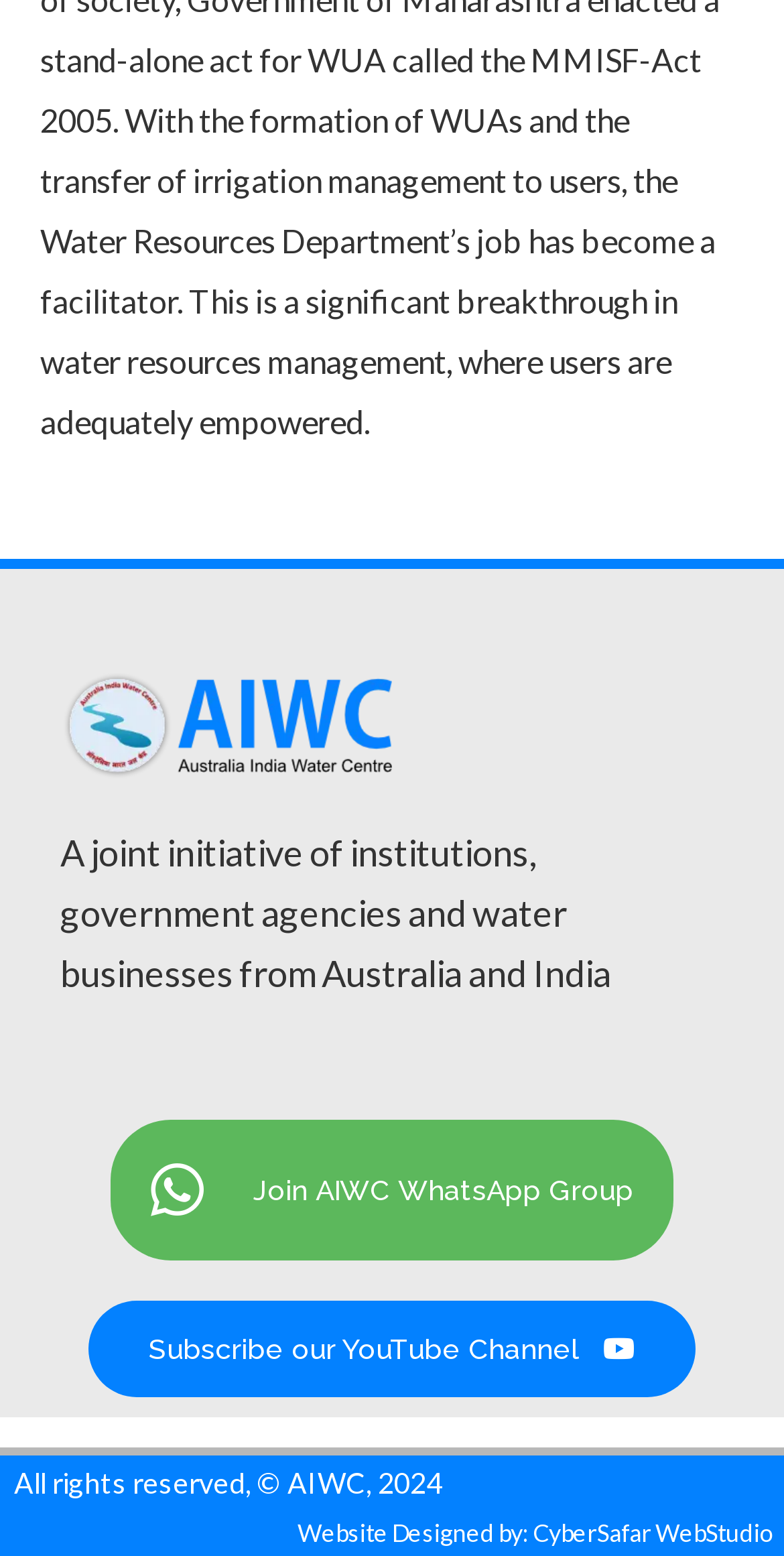For the given element description Website Designed by: CyberSafar WebStudio, determine the bounding box coordinates of the UI element. The coordinates should follow the format (top-left x, top-left y, bottom-right x, bottom-right y) and be within the range of 0 to 1.

[0.379, 0.975, 0.987, 0.994]